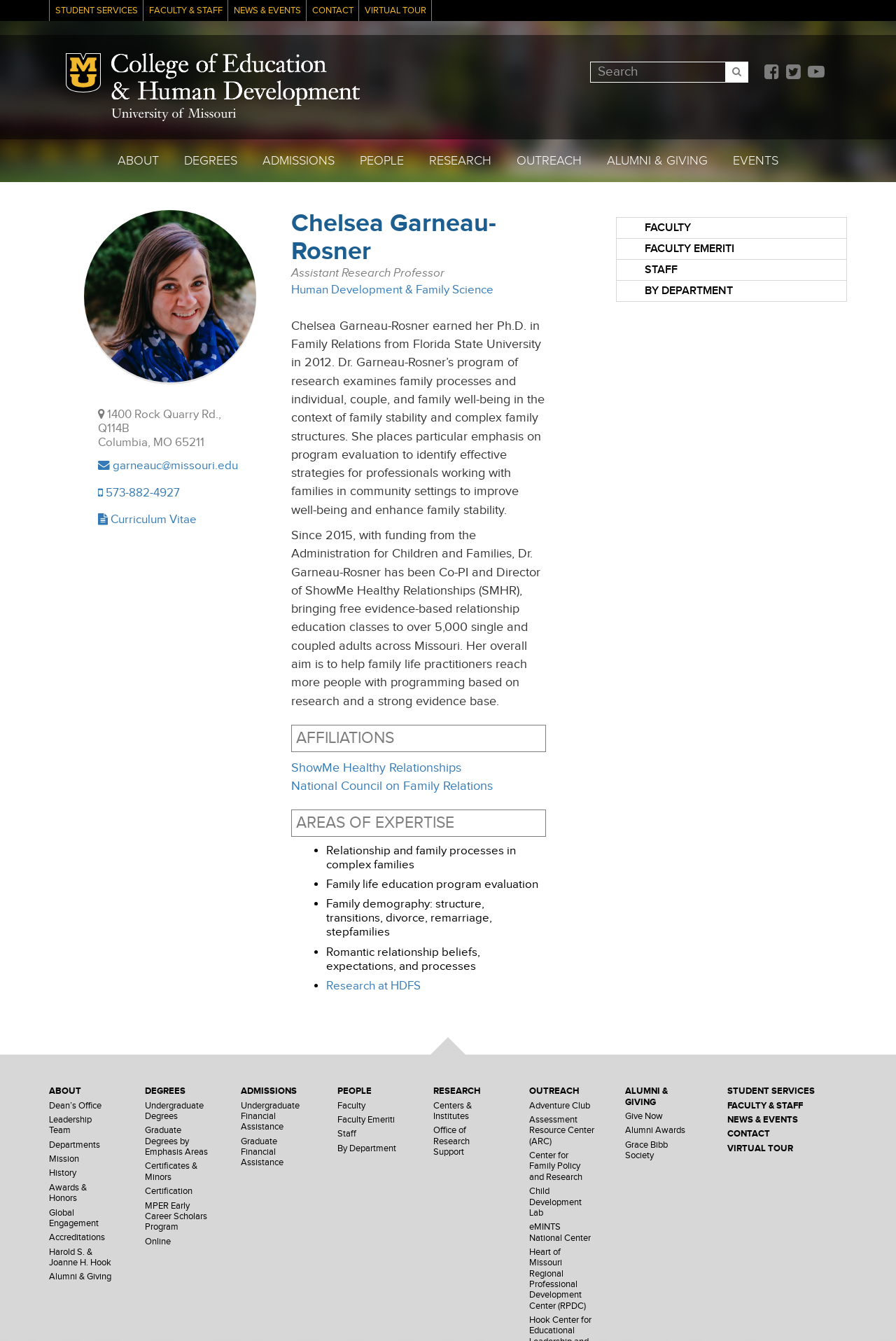Locate the heading on the webpage and return its text.

College of Education & Human Development